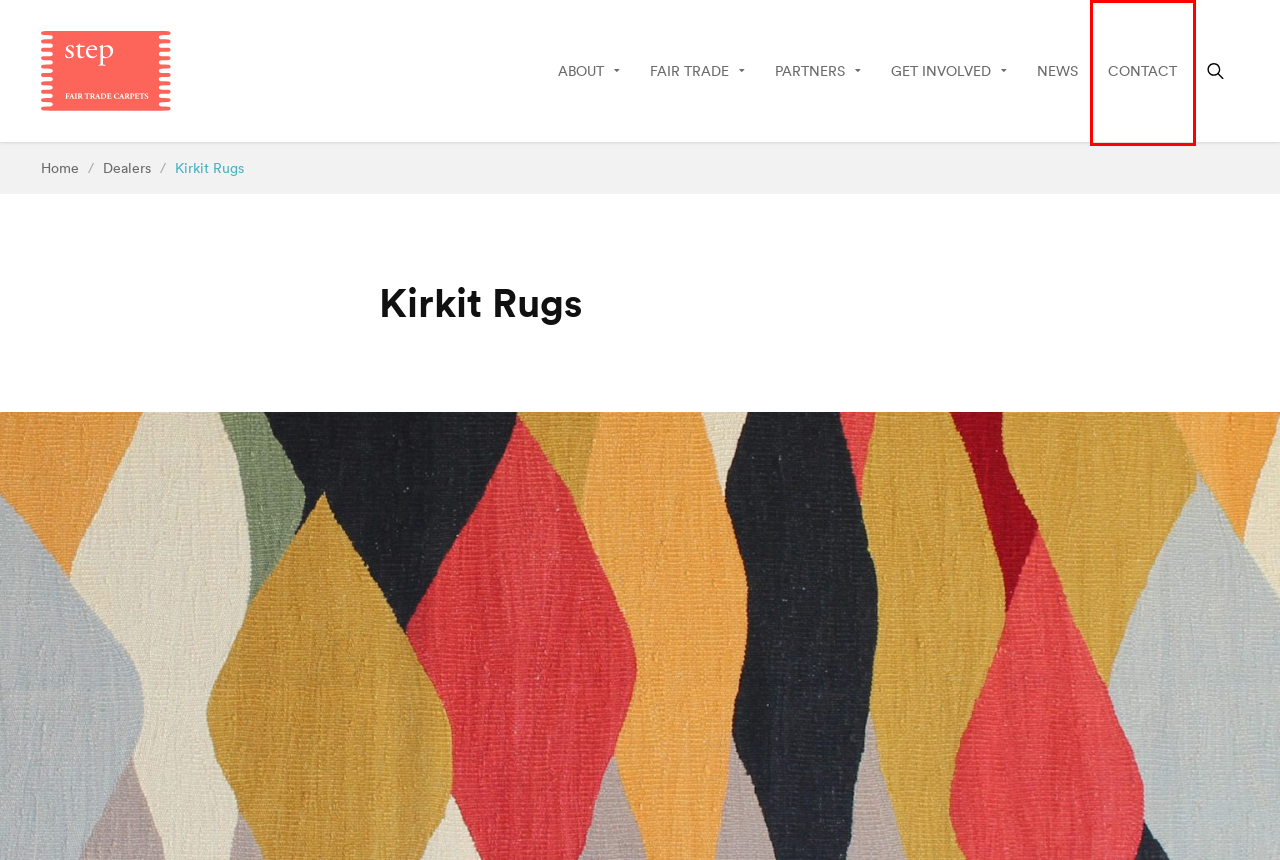With the provided screenshot showing a webpage and a red bounding box, determine which webpage description best fits the new page that appears after clicking the element inside the red box. Here are the options:
A. Get Involved - Label STEP
B. Become a Certified STEP Fair Trade Partner - Label STEP
C. Contact us - Label STEP
D. Dealers - Label STEP
E. Countries - Label STEP
F. News - Label STEP
G. About STEP - Label STEP
H. Label STEP - Label STEP

C